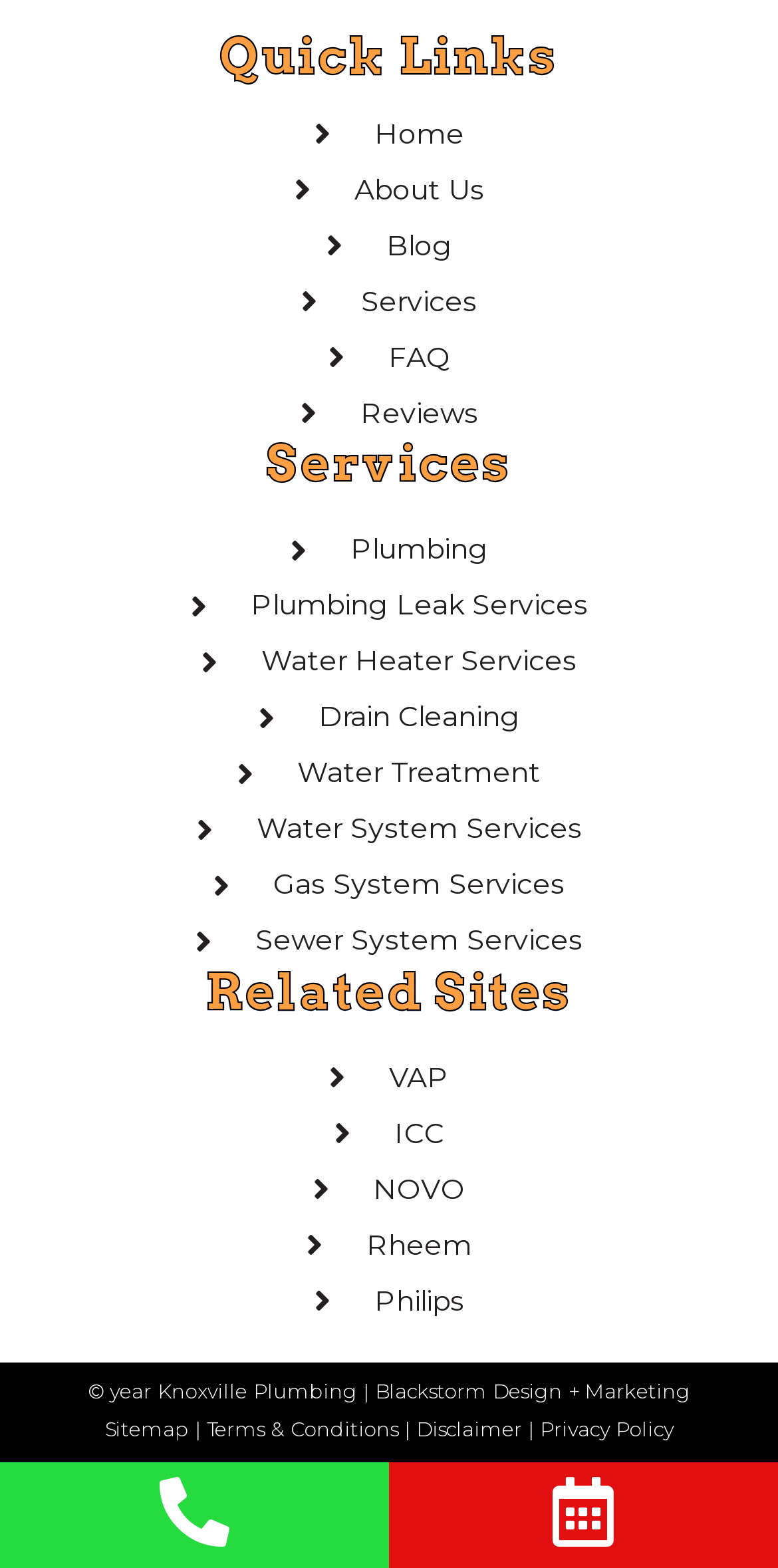Respond to the question below with a single word or phrase:
How many links are in the footer section?

6